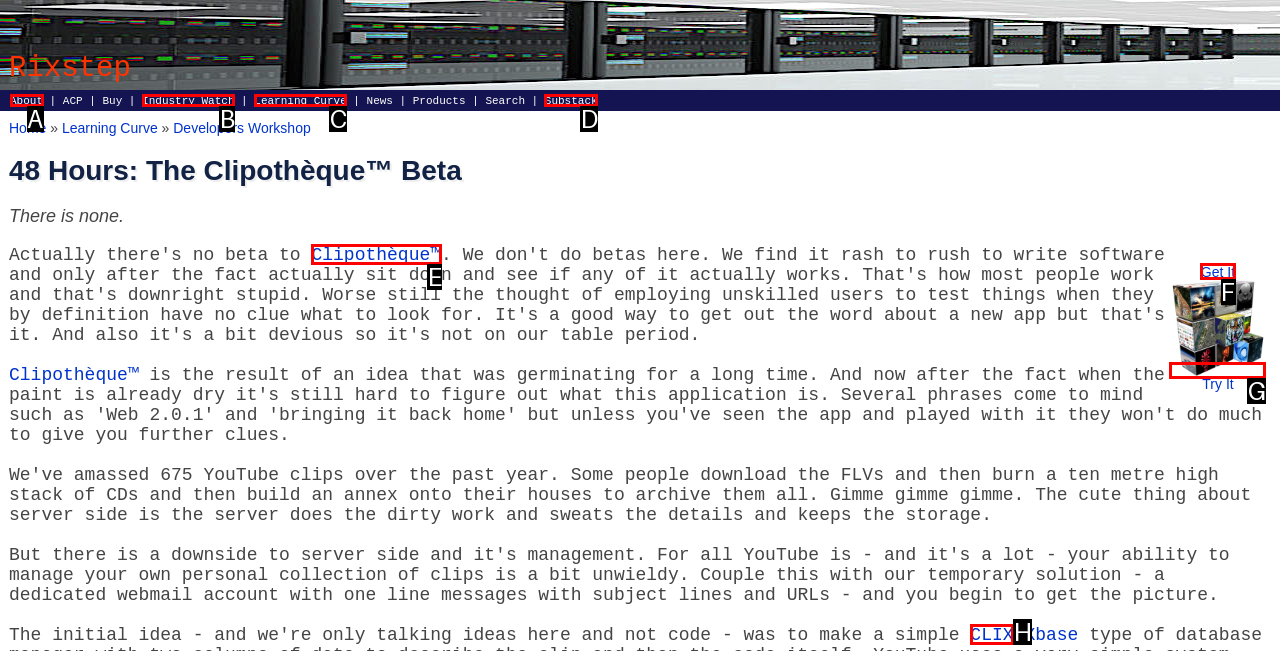Point out which HTML element you should click to fulfill the task: Click on Clipothèque™.
Provide the option's letter from the given choices.

E